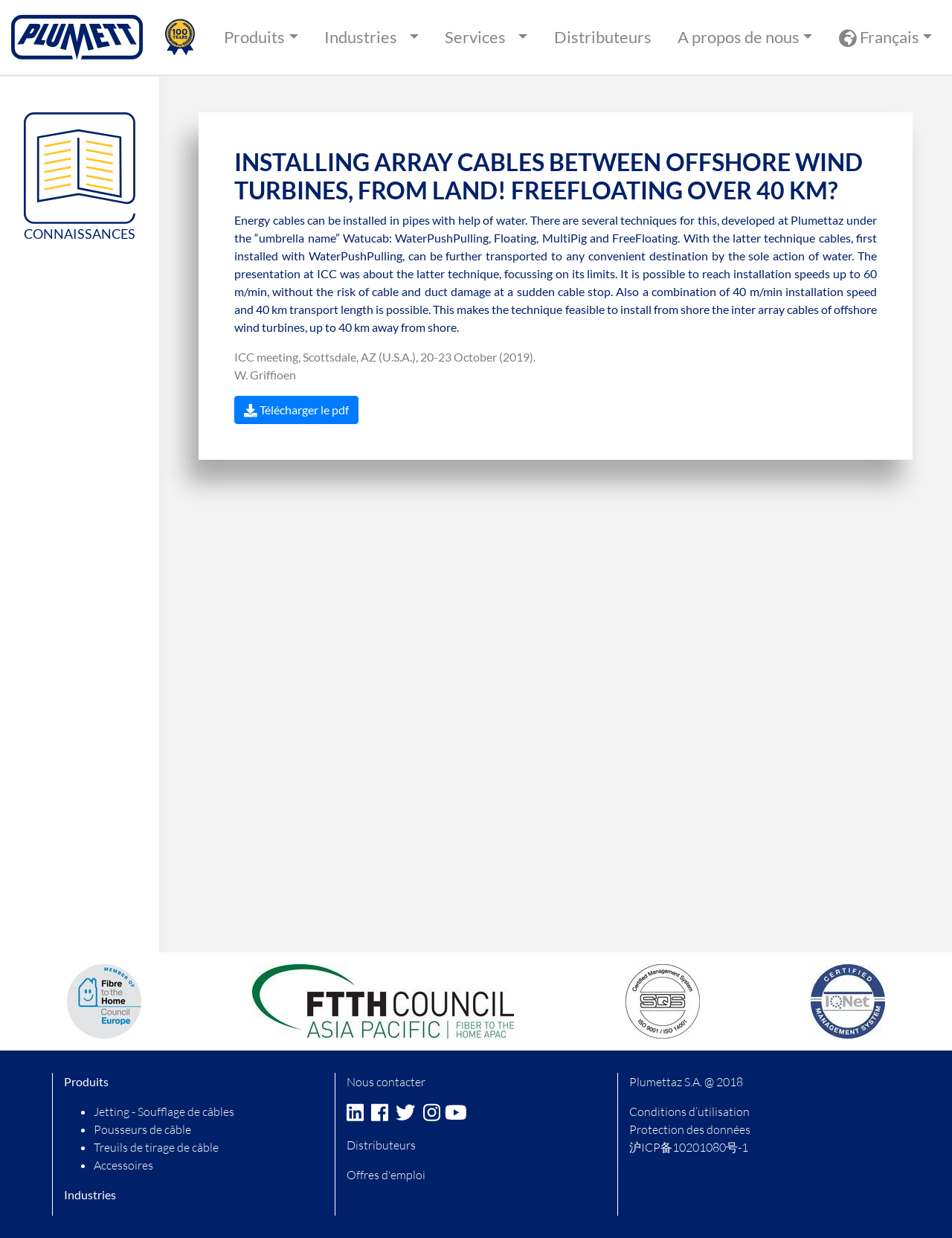Given the description of a UI element: "100th", identify the bounding box coordinates of the matching element in the webpage screenshot.

[0.162, 0.0, 0.216, 0.062]